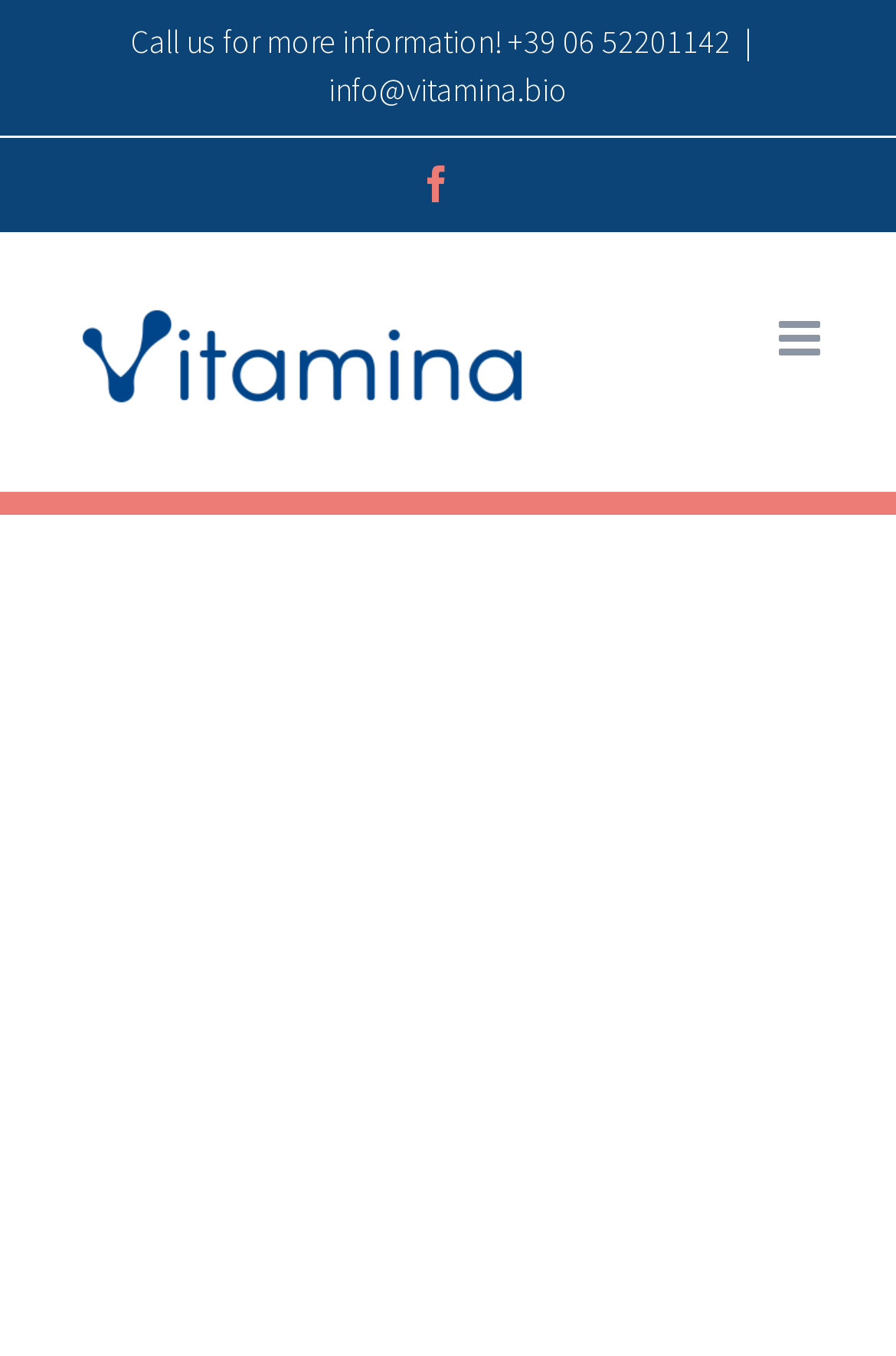Provide a brief response to the question below using a single word or phrase: 
What is the logo of the company?

Vitamina Logo